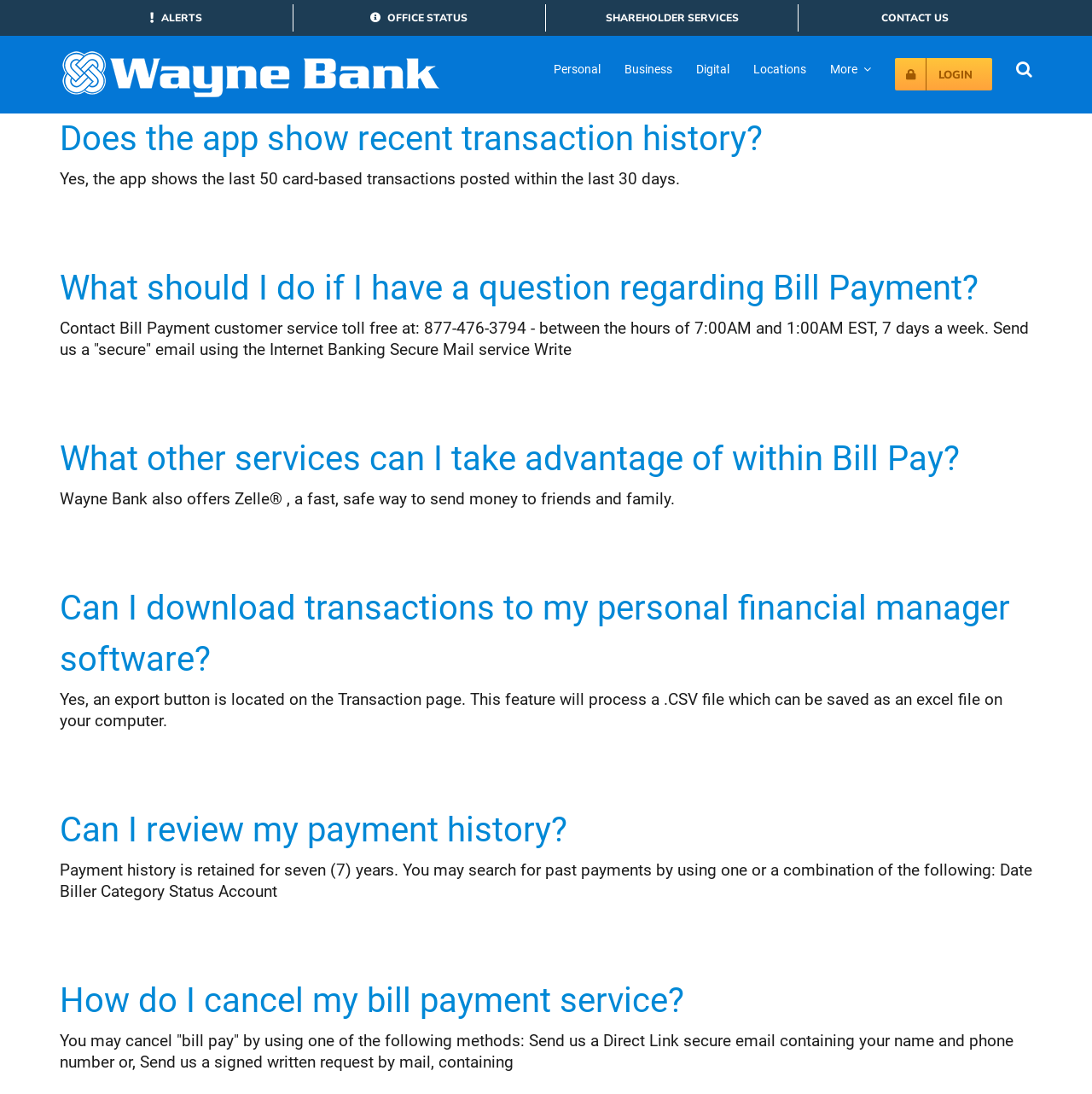Provide the bounding box coordinates for the area that should be clicked to complete the instruction: "Contact Bill Payment customer service".

[0.055, 0.245, 0.896, 0.282]